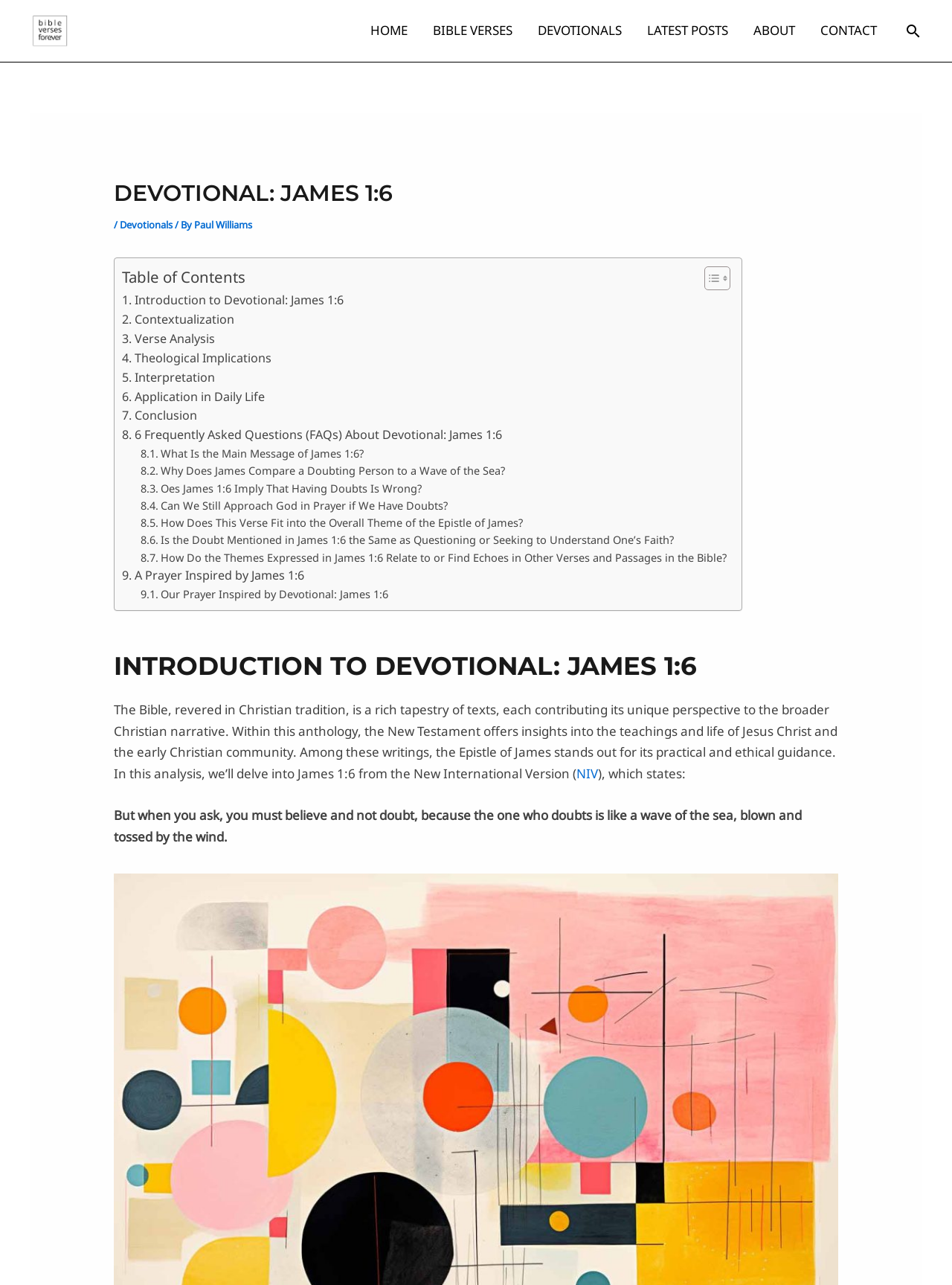Determine the coordinates of the bounding box that should be clicked to complete the instruction: "Click on the 'Toggle Table of Content' link". The coordinates should be represented by four float numbers between 0 and 1: [left, top, right, bottom].

[0.728, 0.207, 0.763, 0.227]